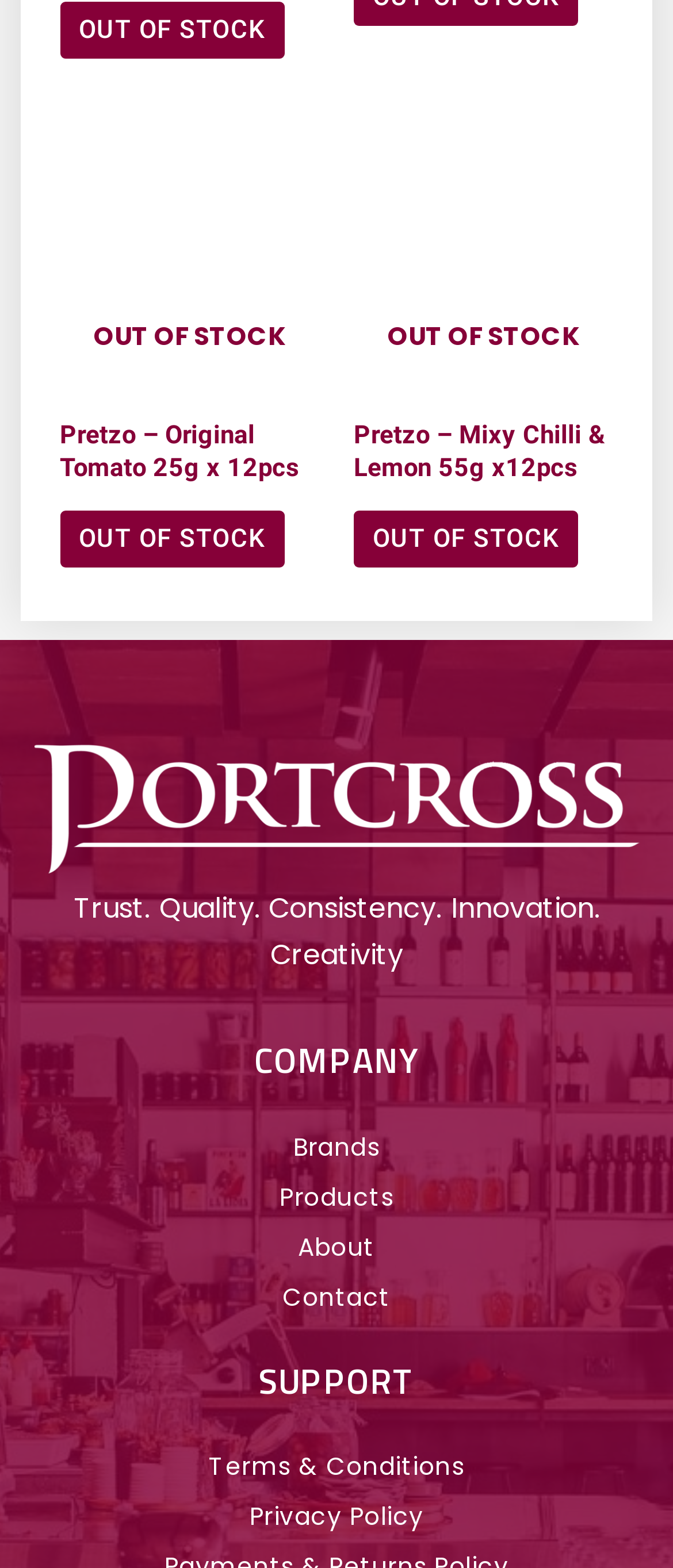Identify the bounding box coordinates of the clickable region required to complete the instruction: "Learn more about Pretzo - Mixy Chilli & Lemon 55g x12pcs". The coordinates should be given as four float numbers within the range of 0 and 1, i.e., [left, top, right, bottom].

[0.526, 0.268, 0.911, 0.317]